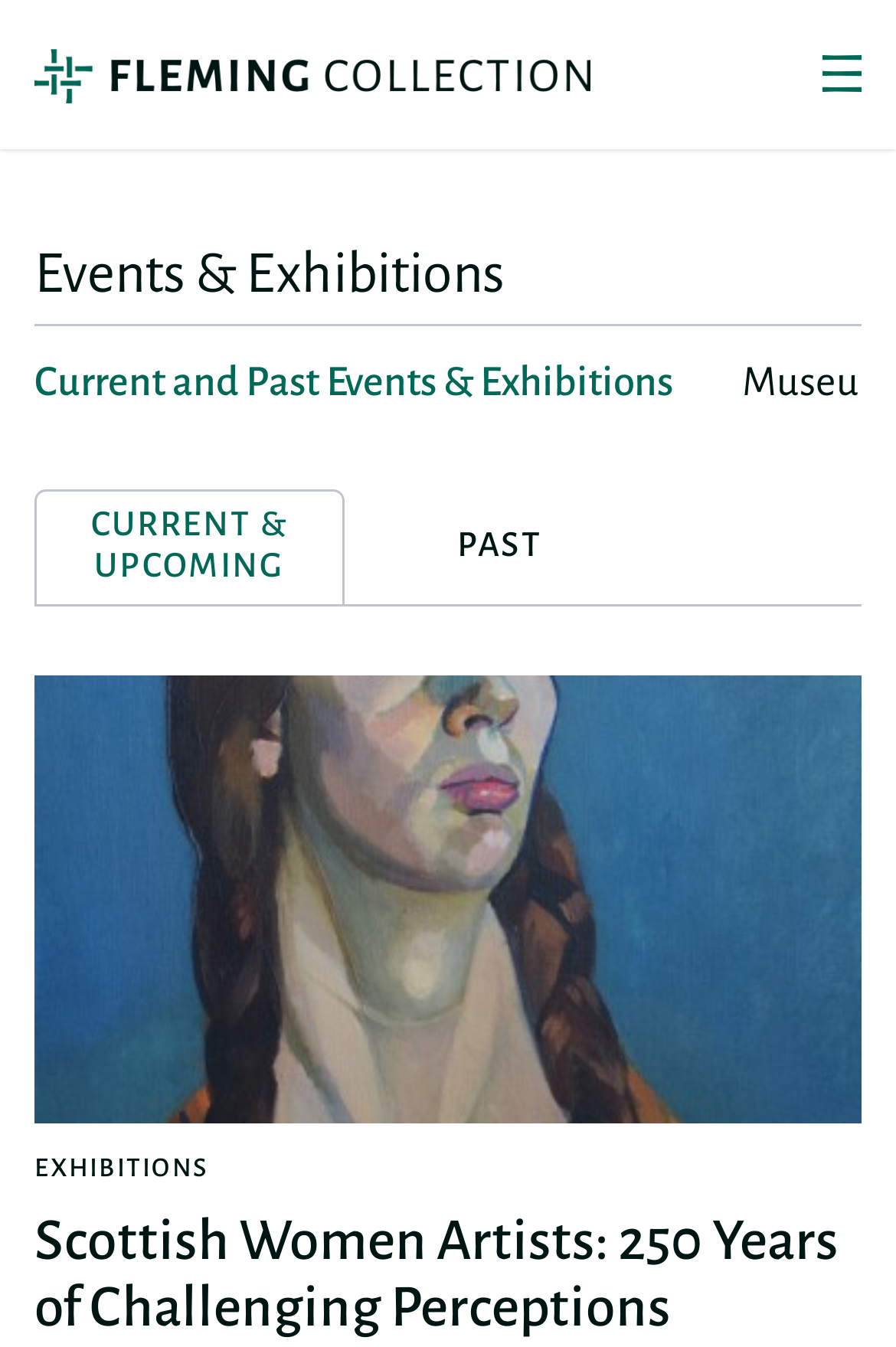Is there a separator element on the webpage?
Based on the image, provide a one-word or brief-phrase response.

Yes